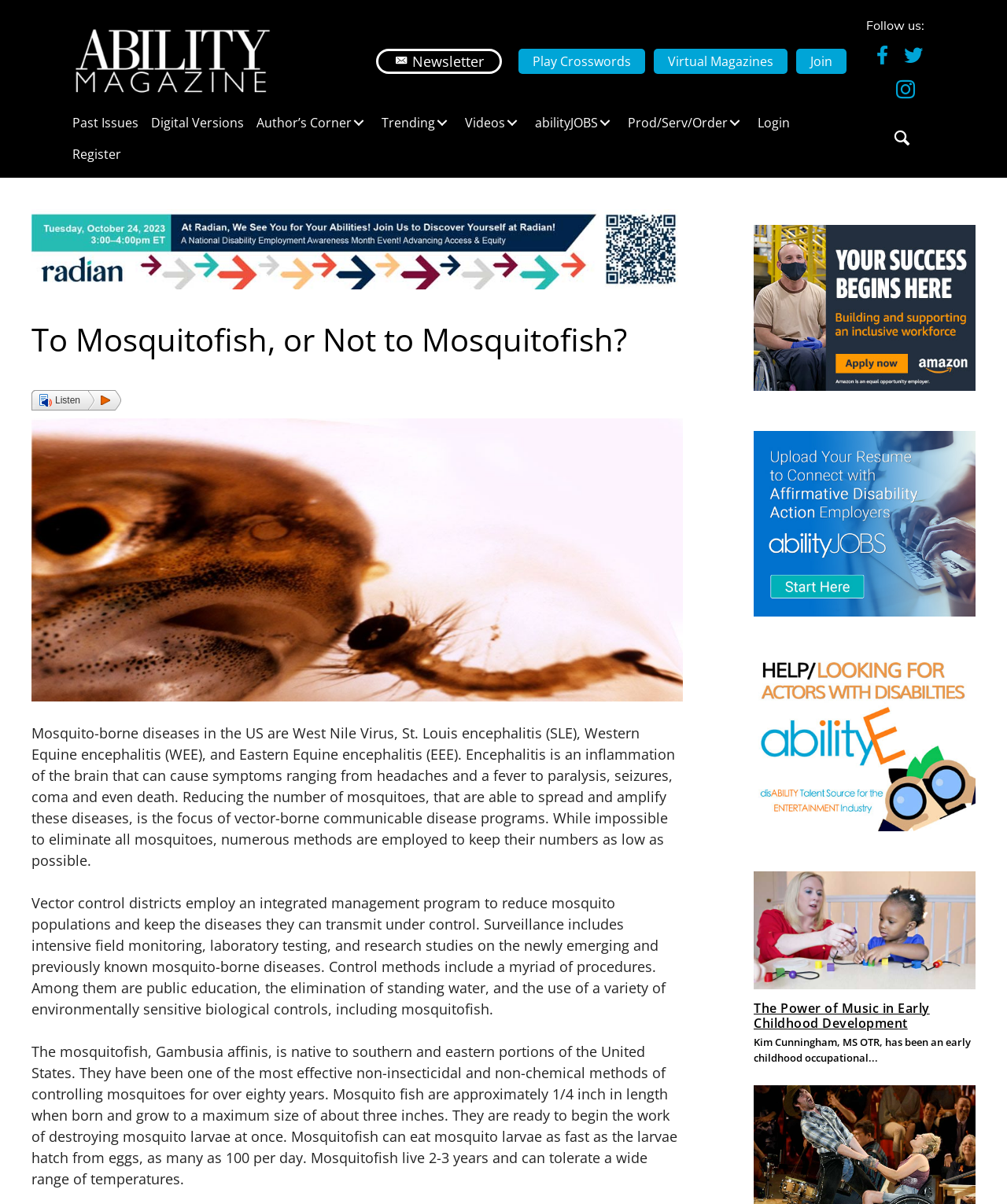Show the bounding box coordinates of the element that should be clicked to complete the task: "Open 'Author's Corner'".

[0.248, 0.089, 0.373, 0.115]